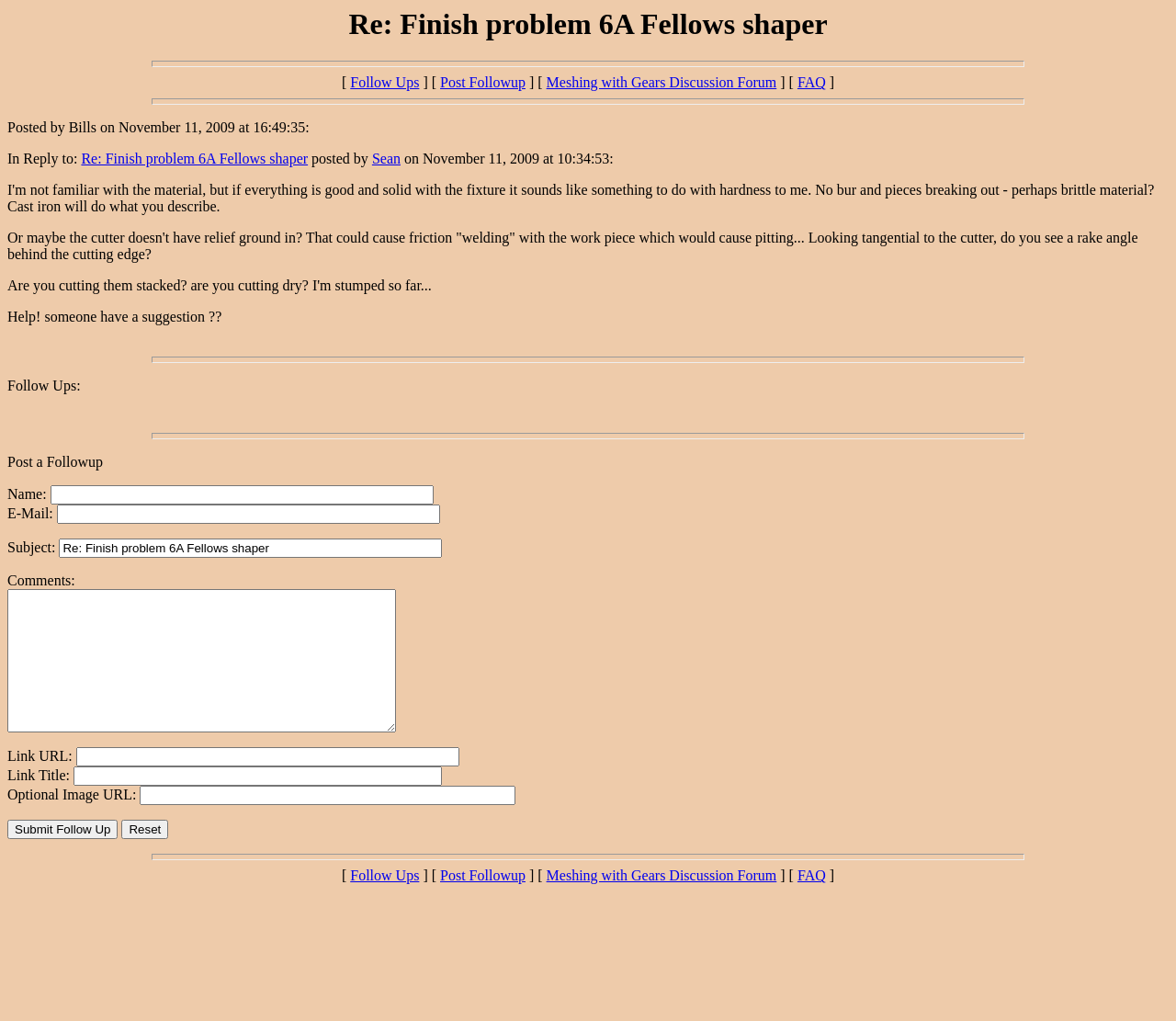Please determine the bounding box coordinates for the UI element described here. Use the format (top-left x, top-left y, bottom-right x, bottom-right y) with values bounded between 0 and 1: FAQ

[0.678, 0.85, 0.702, 0.865]